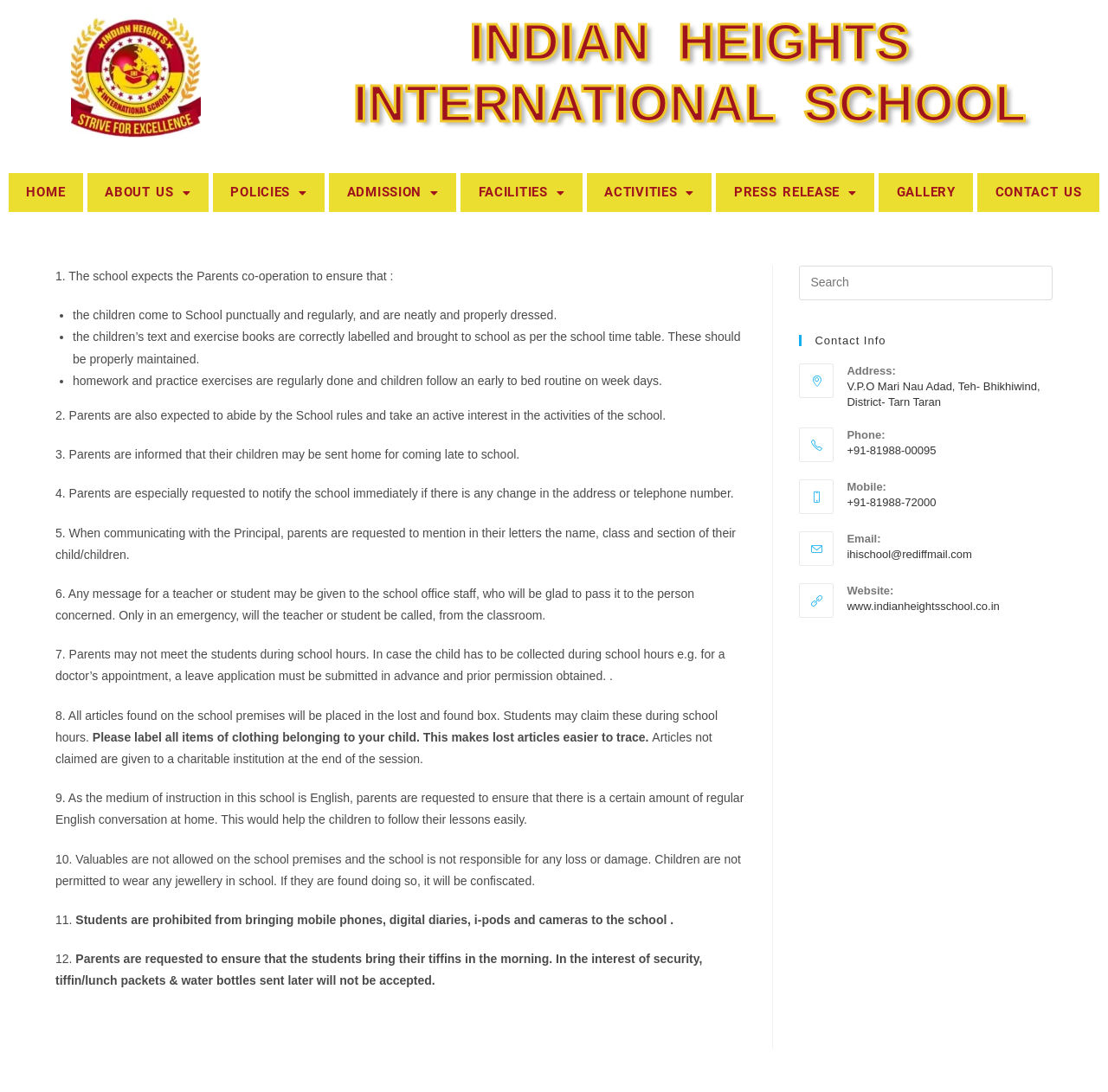What should parents do if they need to collect their child during school hours?
Please answer the question with as much detail as possible using the screenshot.

As stated on the webpage, if parents need to collect their child during school hours, they must submit a leave application in advance and obtain prior permission.